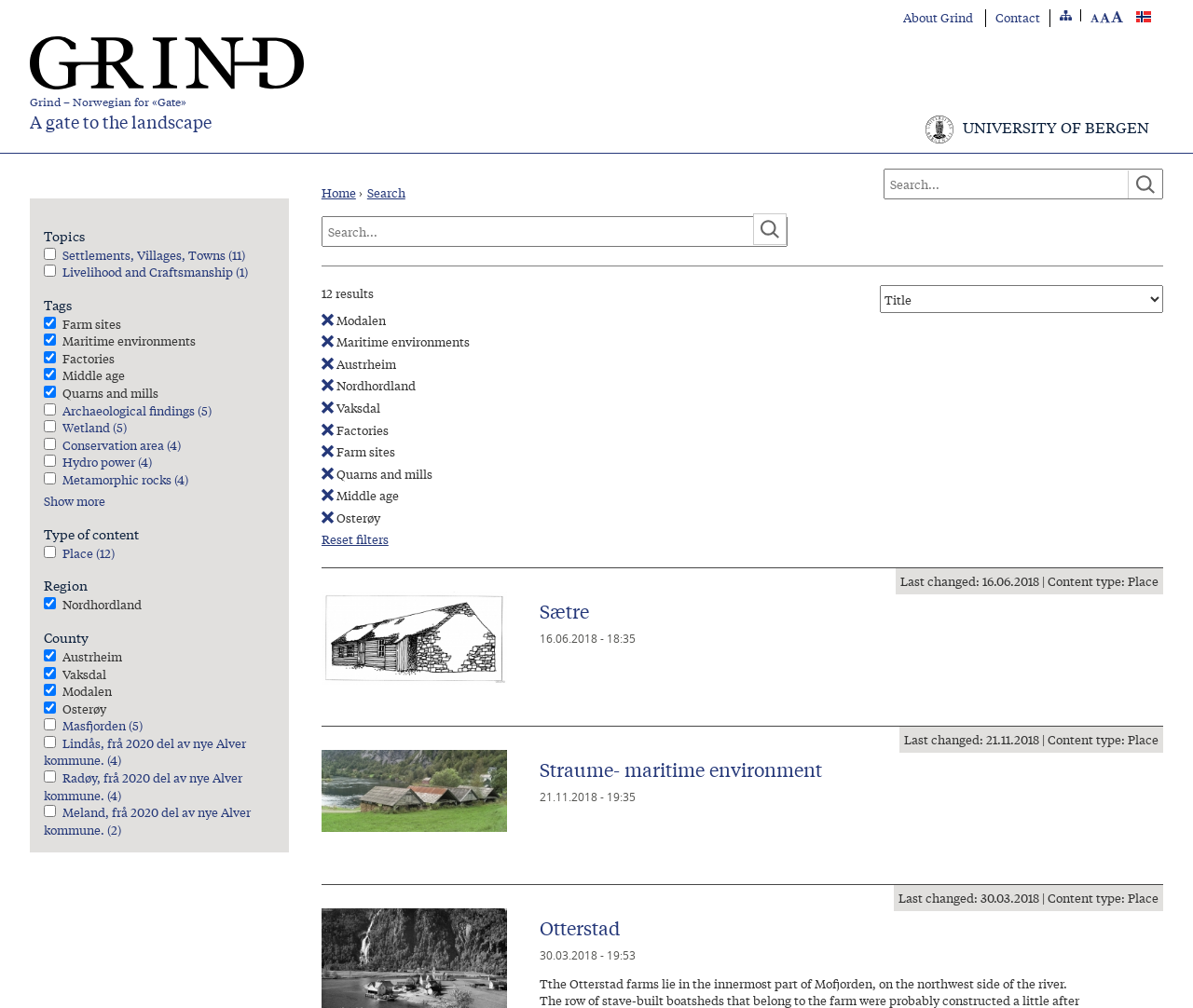How many search results are there?
Based on the screenshot, respond with a single word or phrase.

12